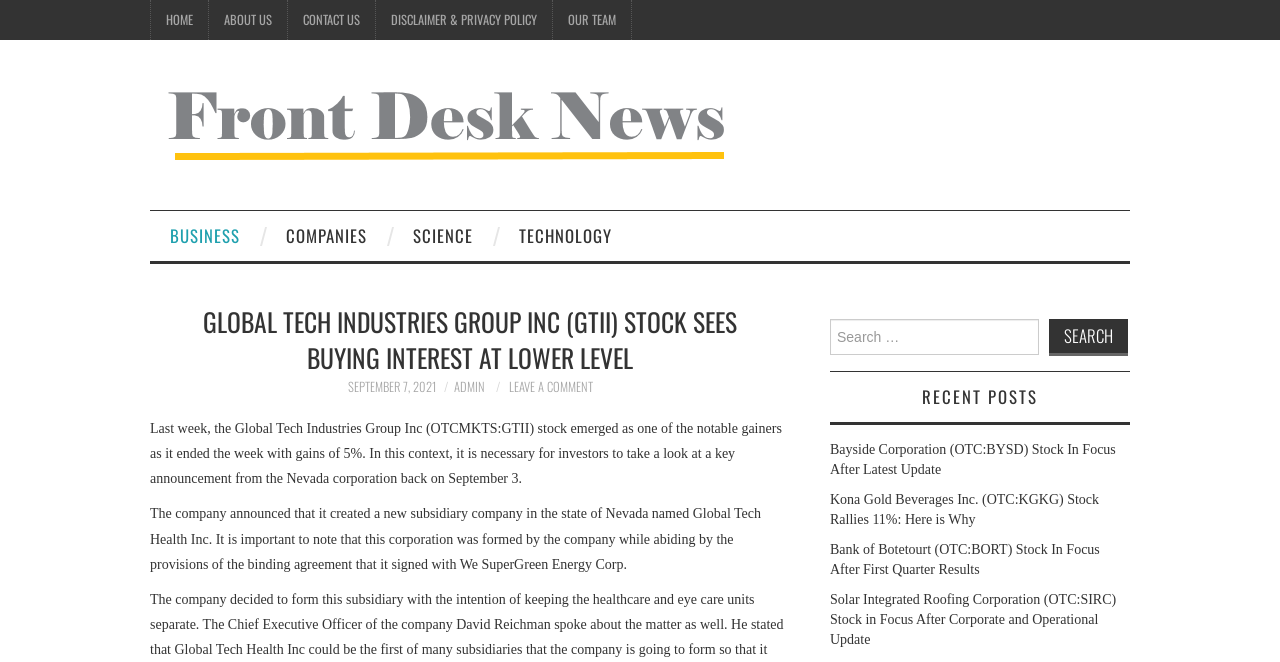Determine the bounding box coordinates of the clickable region to carry out the instruction: "Click on the HOME link".

[0.118, 0.0, 0.162, 0.06]